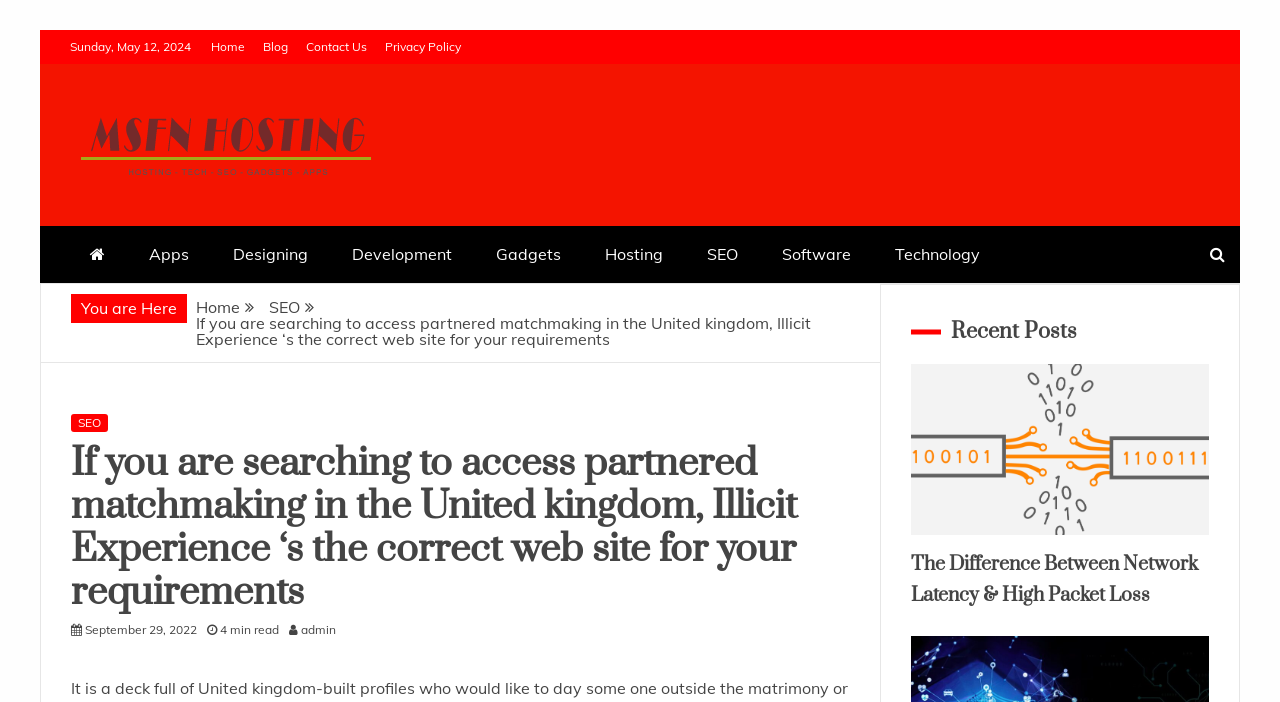Please identify and generate the text content of the webpage's main heading.

If you are searching to access partnered matchmaking in the United kingdom, Illicit Experience ‘s the correct web site for your requirements